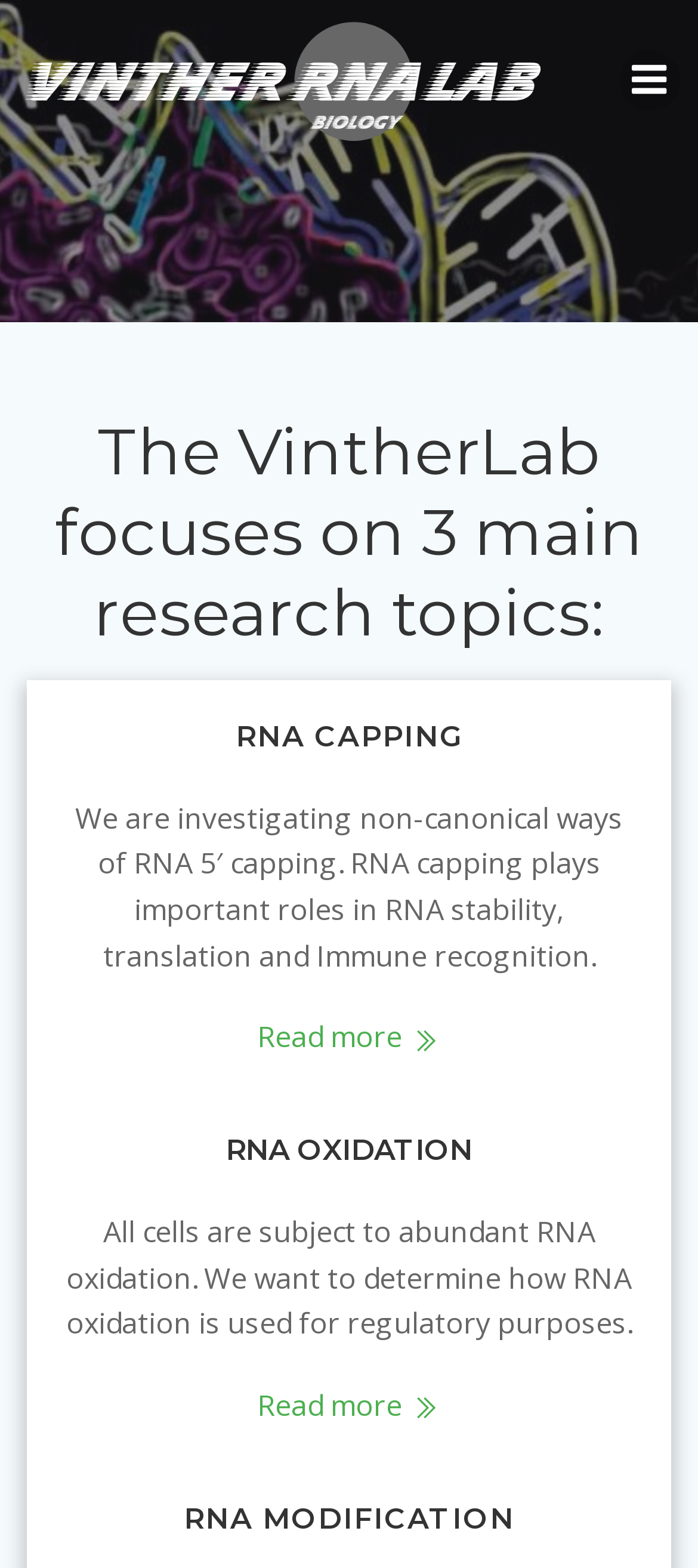Respond to the question below with a single word or phrase:
What is the focus of the VintherLab?

3 main research topics